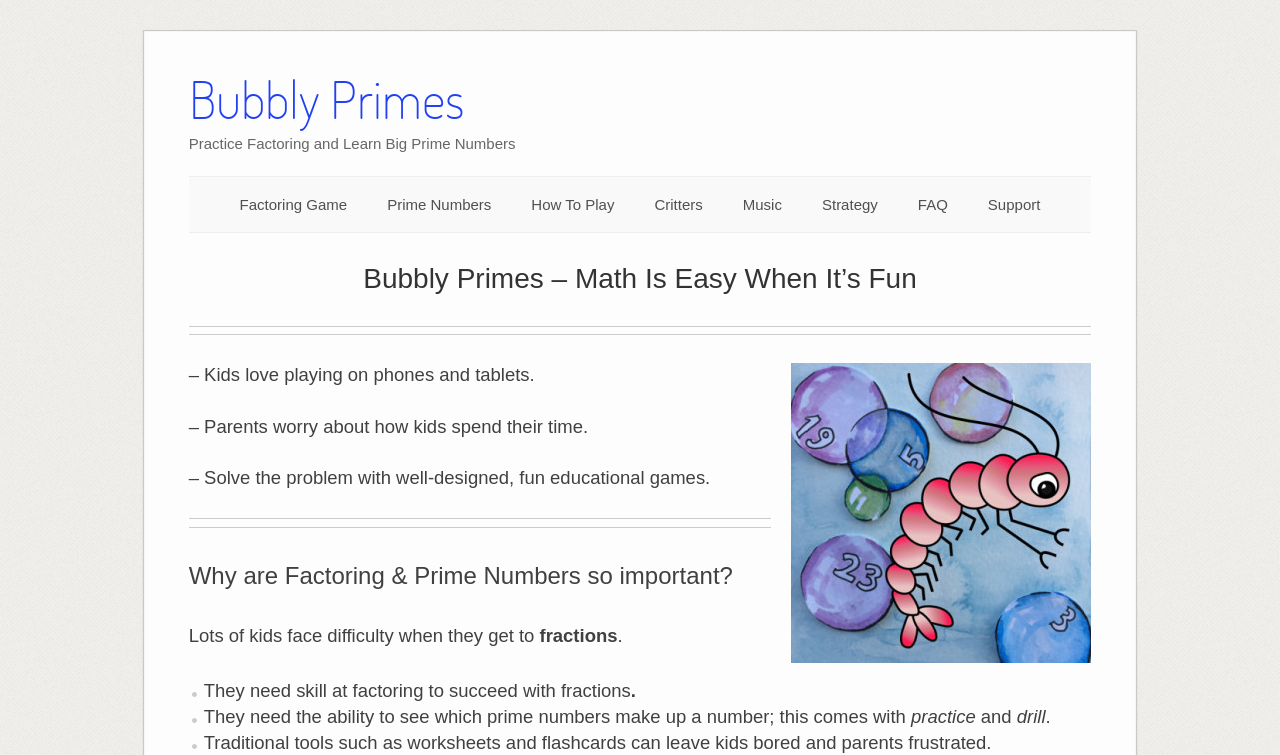Please respond to the question with a concise word or phrase:
Why are factoring and prime numbers important?

To succeed with fractions